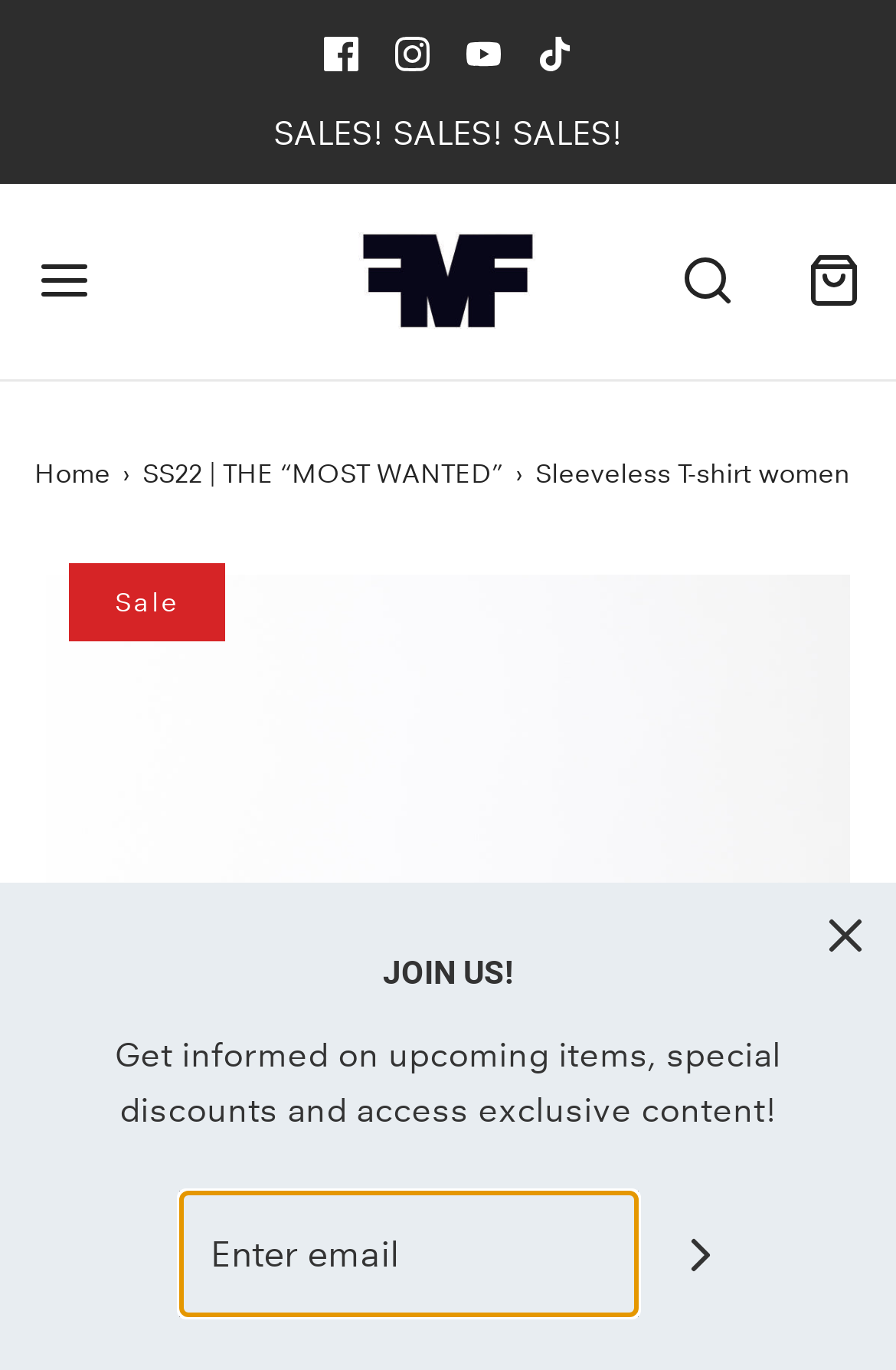Provide the bounding box coordinates for the UI element that is described by this text: "aria-label="Open cart sidebar"". The coordinates should be in the form of four float numbers between 0 and 1: [left, top, right, bottom].

[0.859, 0.159, 1.0, 0.251]